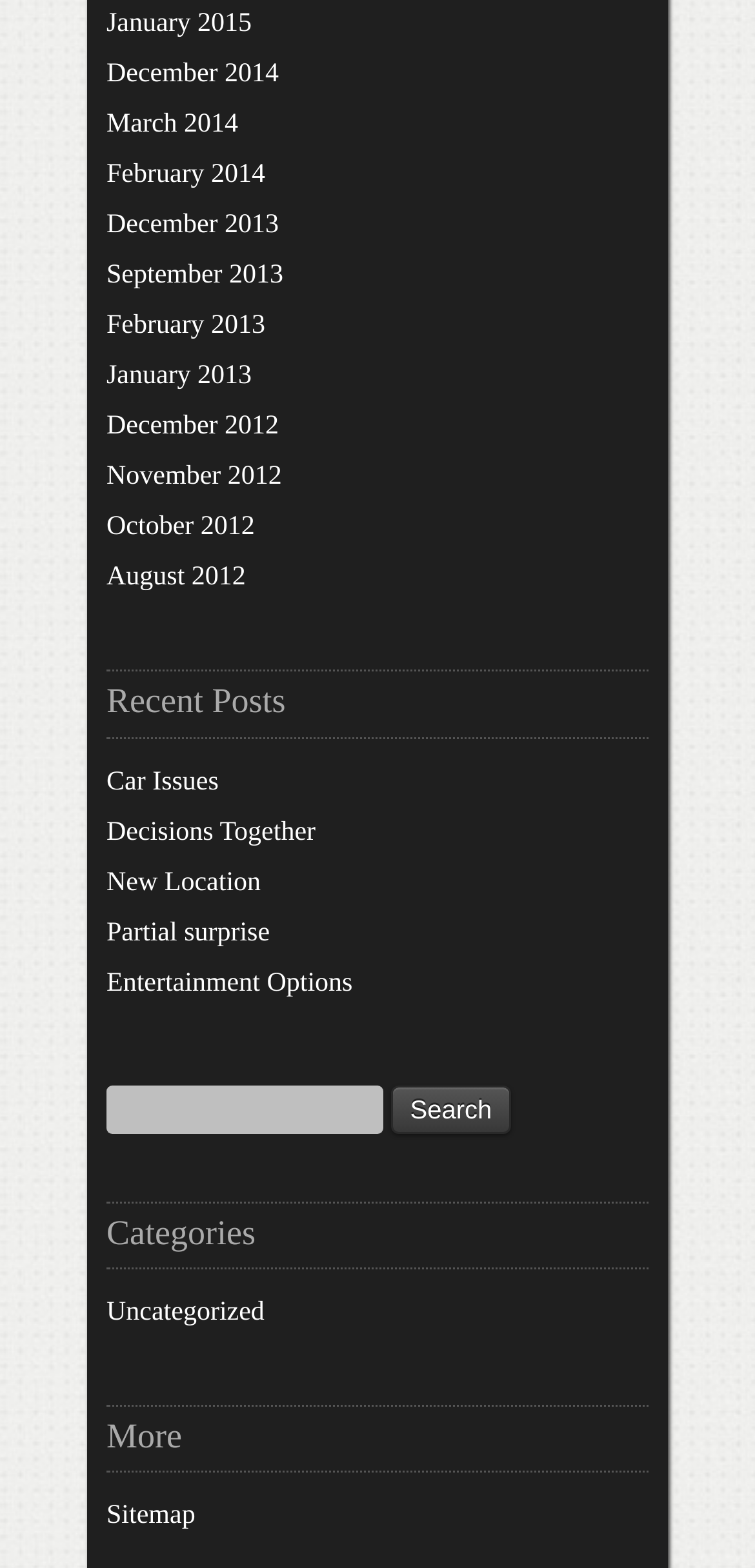Identify the bounding box coordinates of the section to be clicked to complete the task described by the following instruction: "Check sitemap". The coordinates should be four float numbers between 0 and 1, formatted as [left, top, right, bottom].

[0.141, 0.958, 0.259, 0.977]